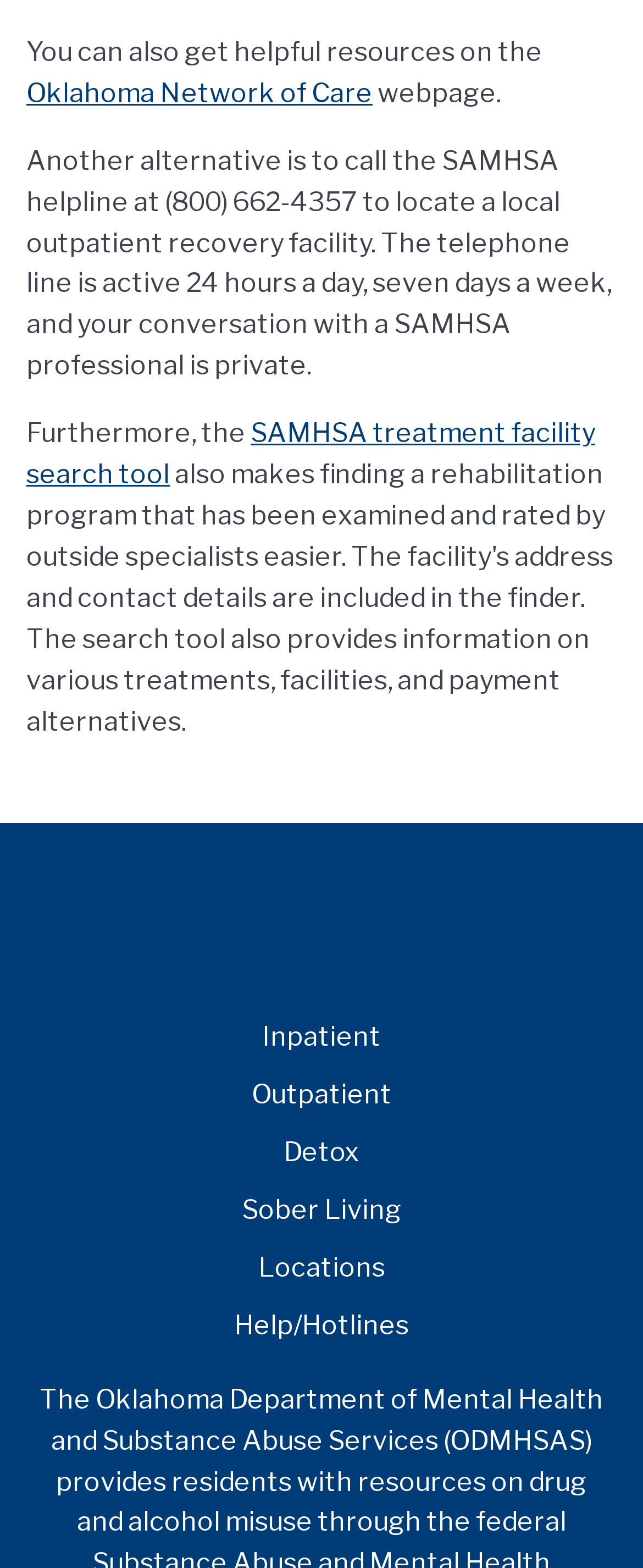Using the webpage screenshot and the element description Oklahoma Network of Care, determine the bounding box coordinates. Specify the coordinates in the format (top-left x, top-left y, bottom-right x, bottom-right y) with values ranging from 0 to 1.

[0.041, 0.009, 0.579, 0.029]